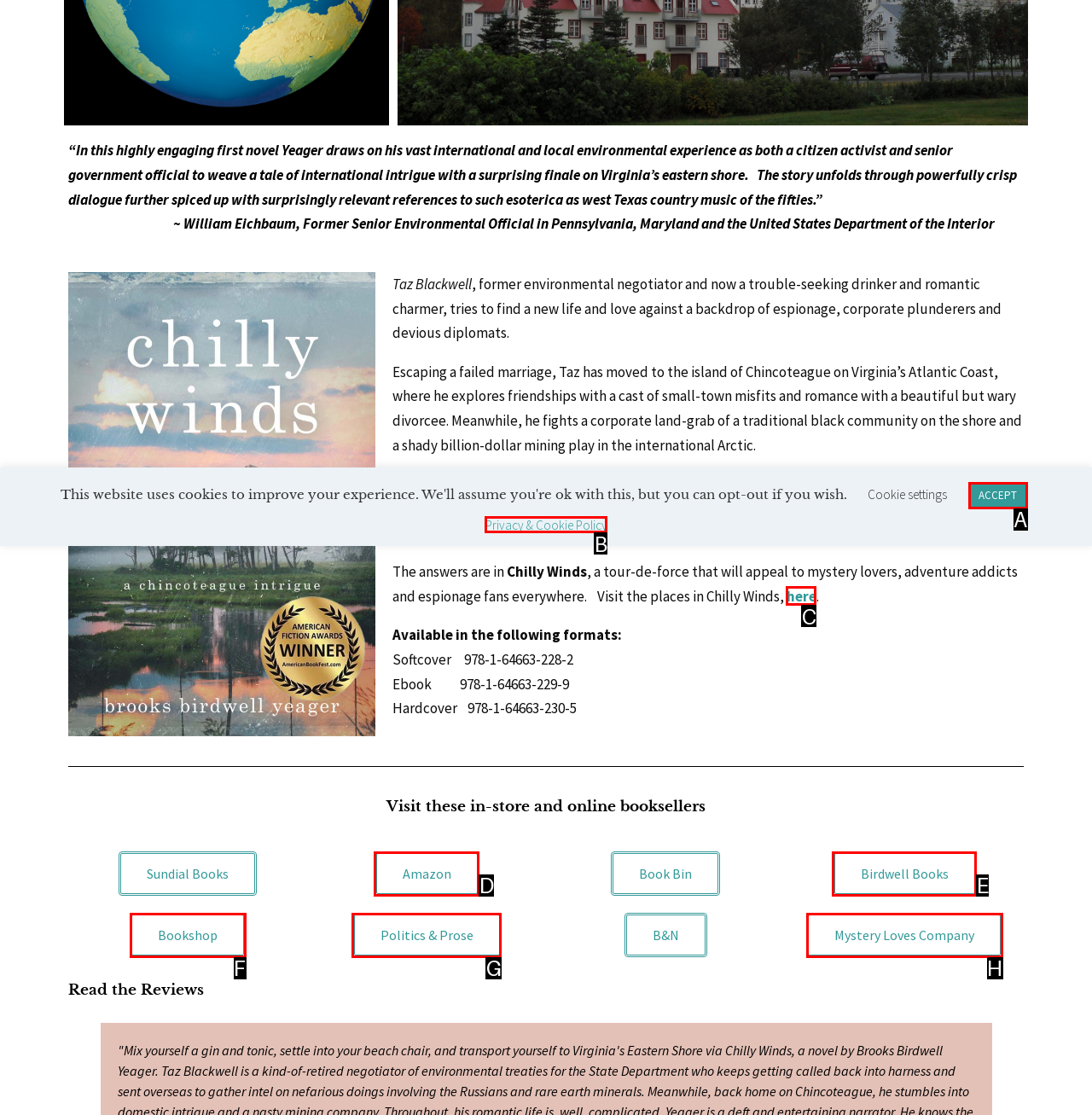Select the option that fits this description: here
Answer with the corresponding letter directly.

C